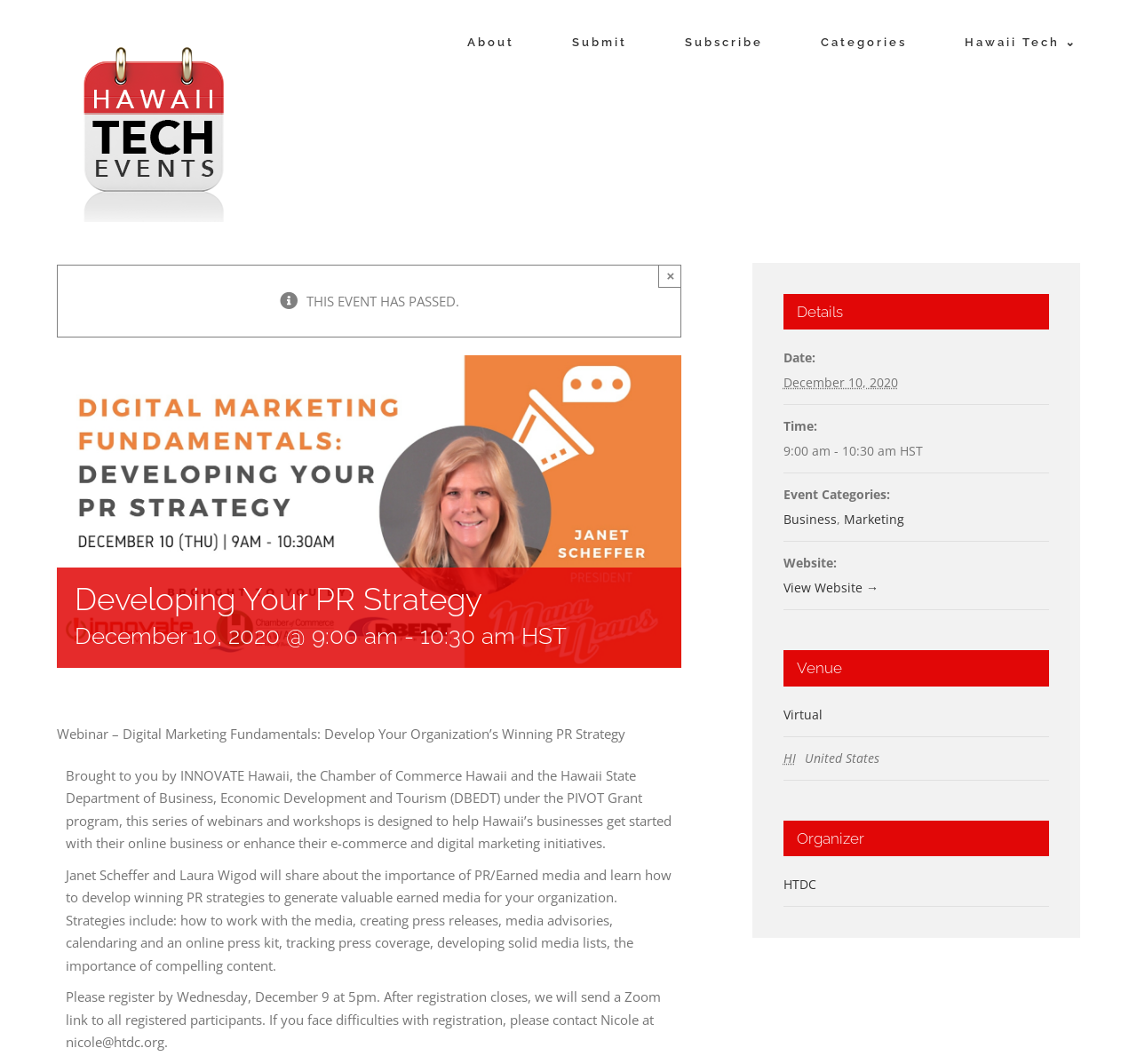With reference to the screenshot, provide a detailed response to the question below:
What is the event date?

The event date is December 10, 2020, as indicated in the event details section.